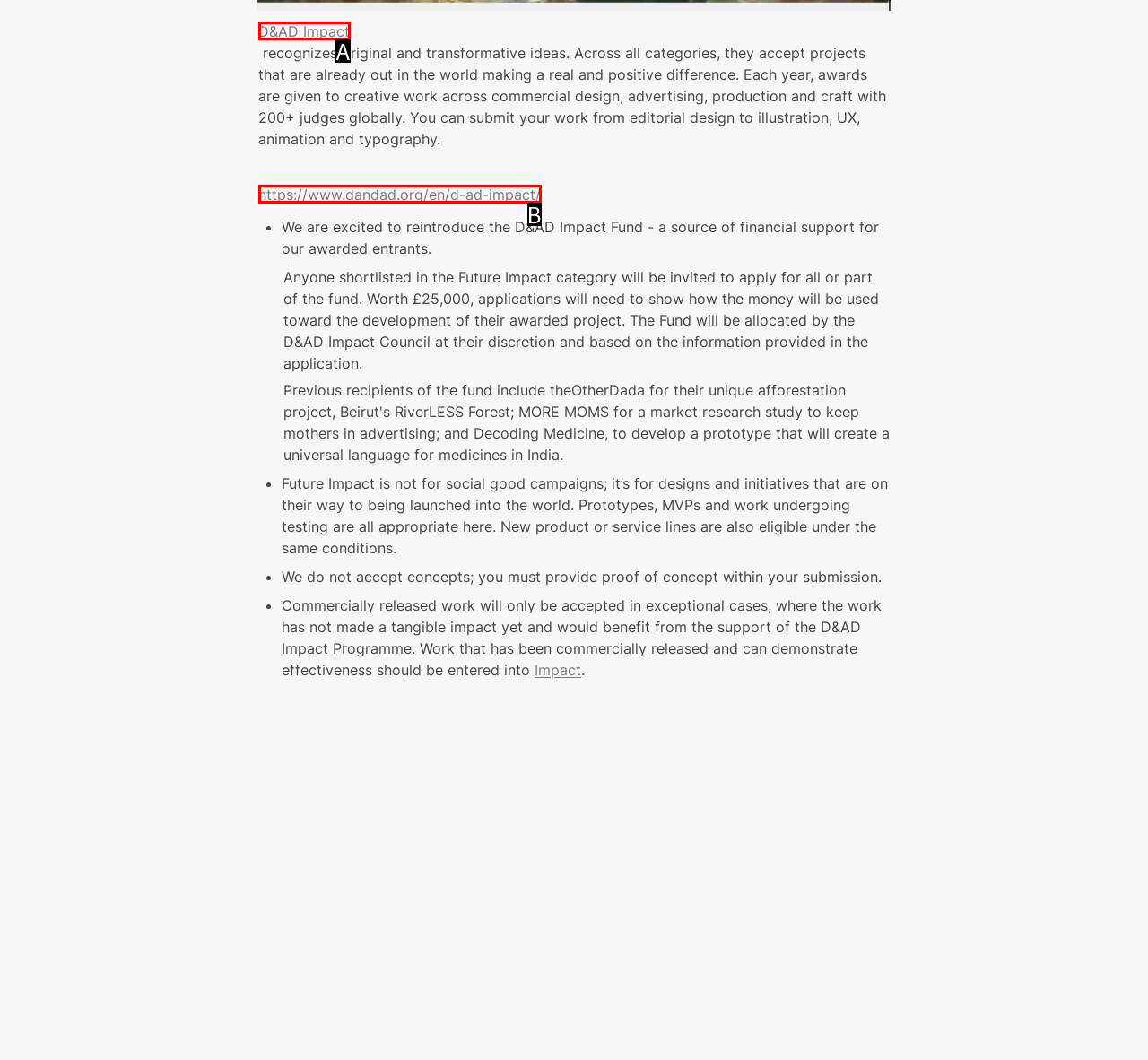Identify the HTML element that matches the description: D&AD Impact. Provide the letter of the correct option from the choices.

A